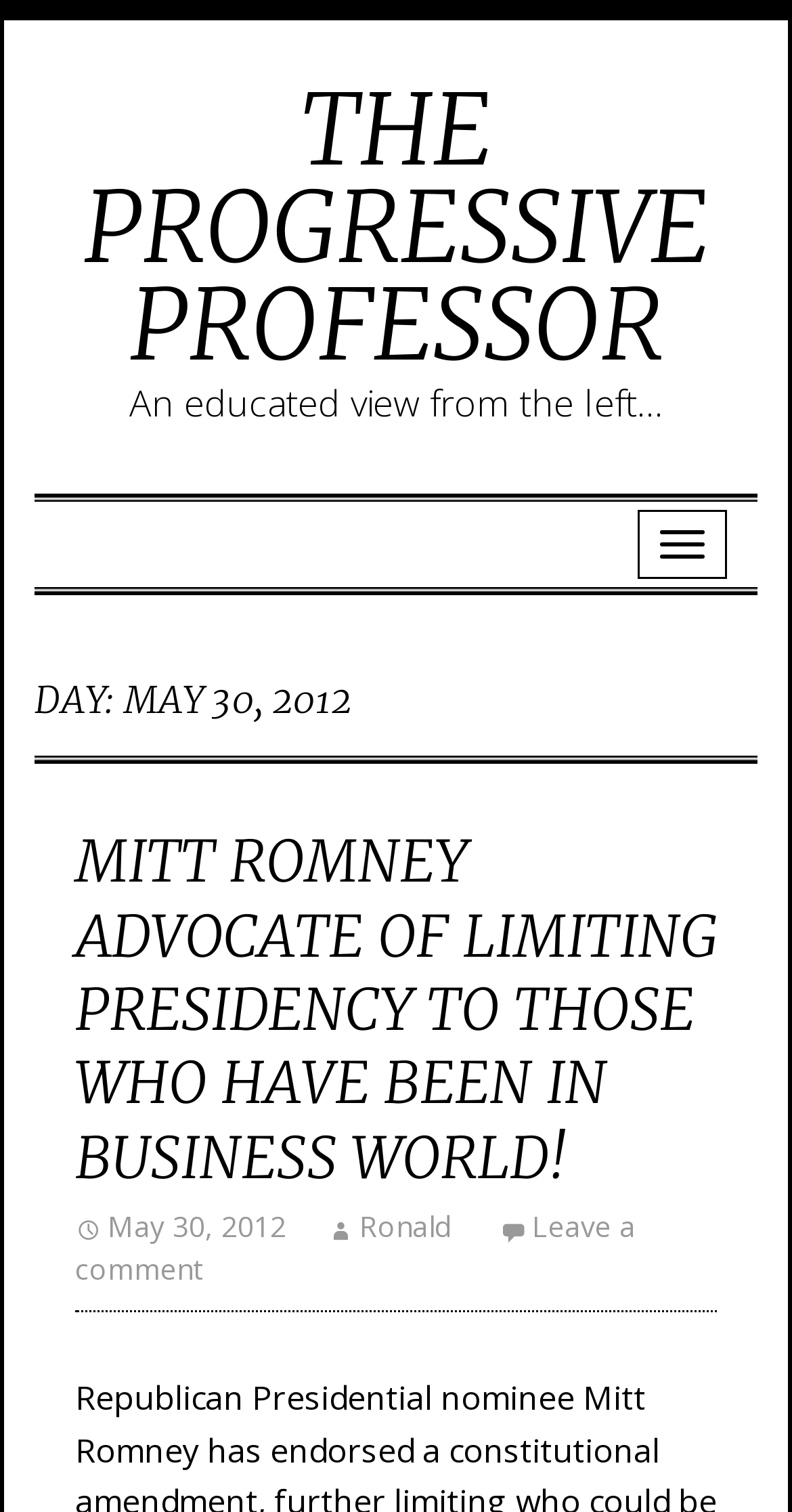Using a single word or phrase, answer the following question: 
What type of content is on the webpage?

Blog post